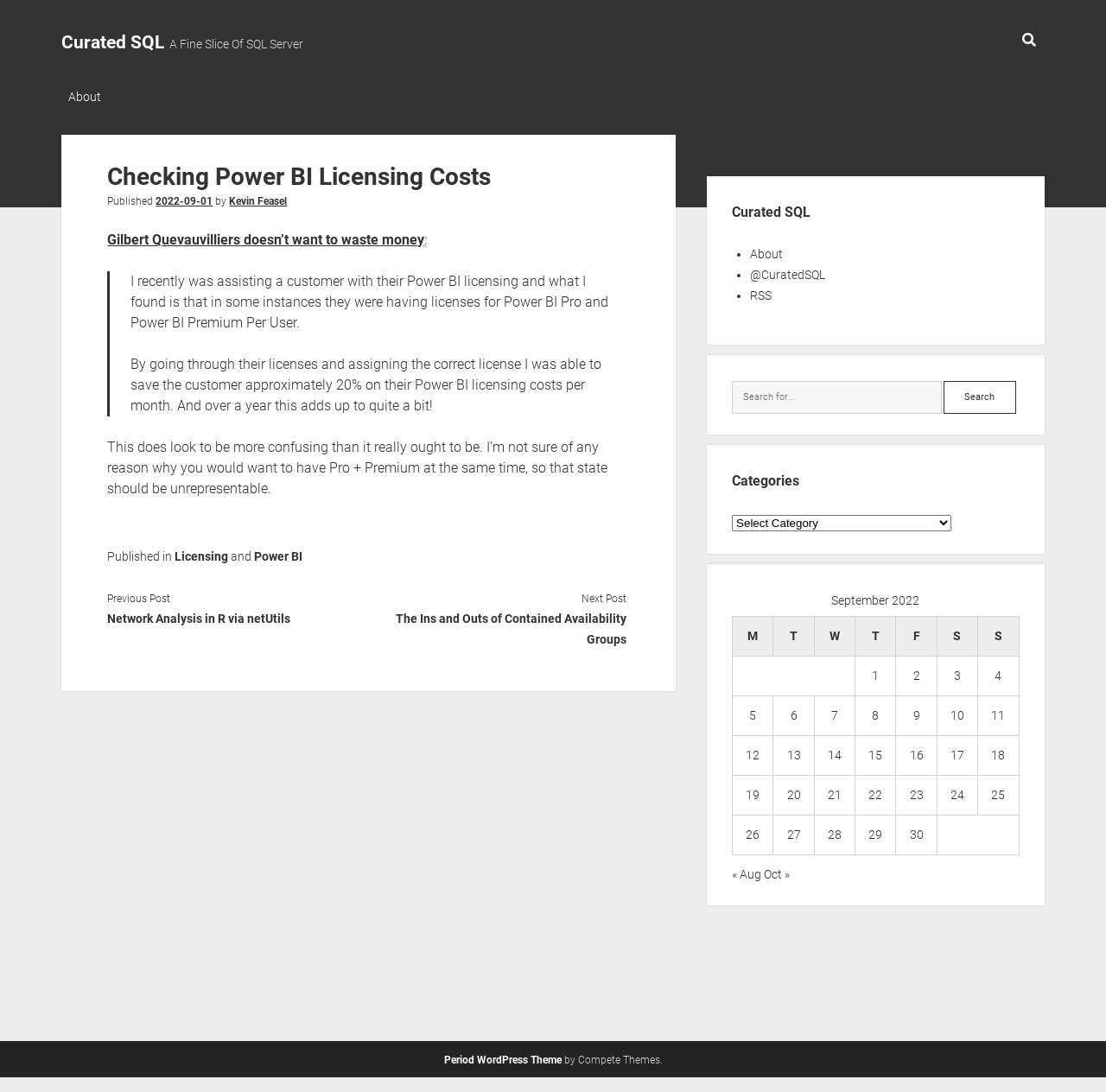Could you highlight the region that needs to be clicked to execute the instruction: "Visit the about page"?

[0.056, 0.079, 0.098, 0.1]